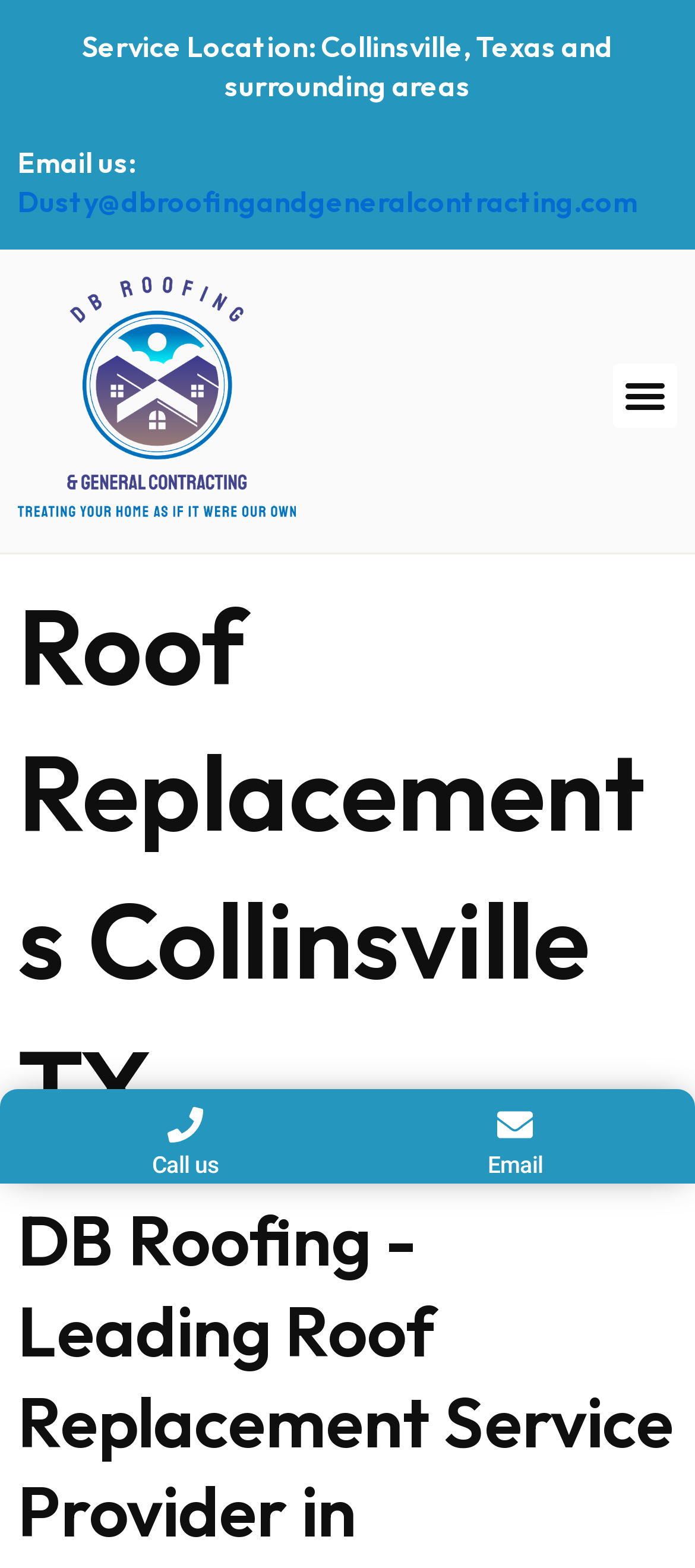From the webpage screenshot, predict the bounding box of the UI element that matches this description: "Call us".

[0.18, 0.717, 0.354, 0.768]